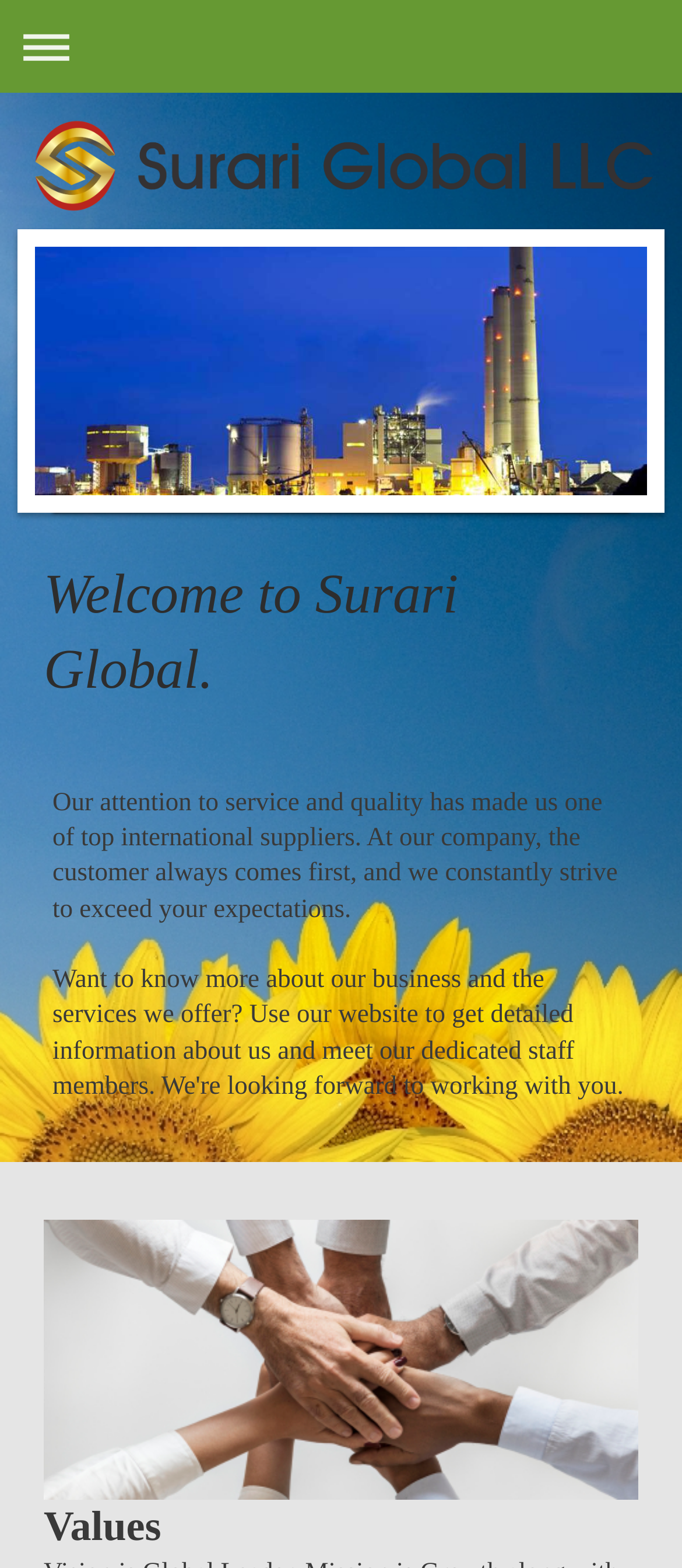From the image, can you give a detailed response to the question below:
Is there a navigation menu on the page?

There is a link with the text '≡ Expand/collapse navigation' at the top of the page, which suggests that there is a navigation menu that can be expanded or collapsed.